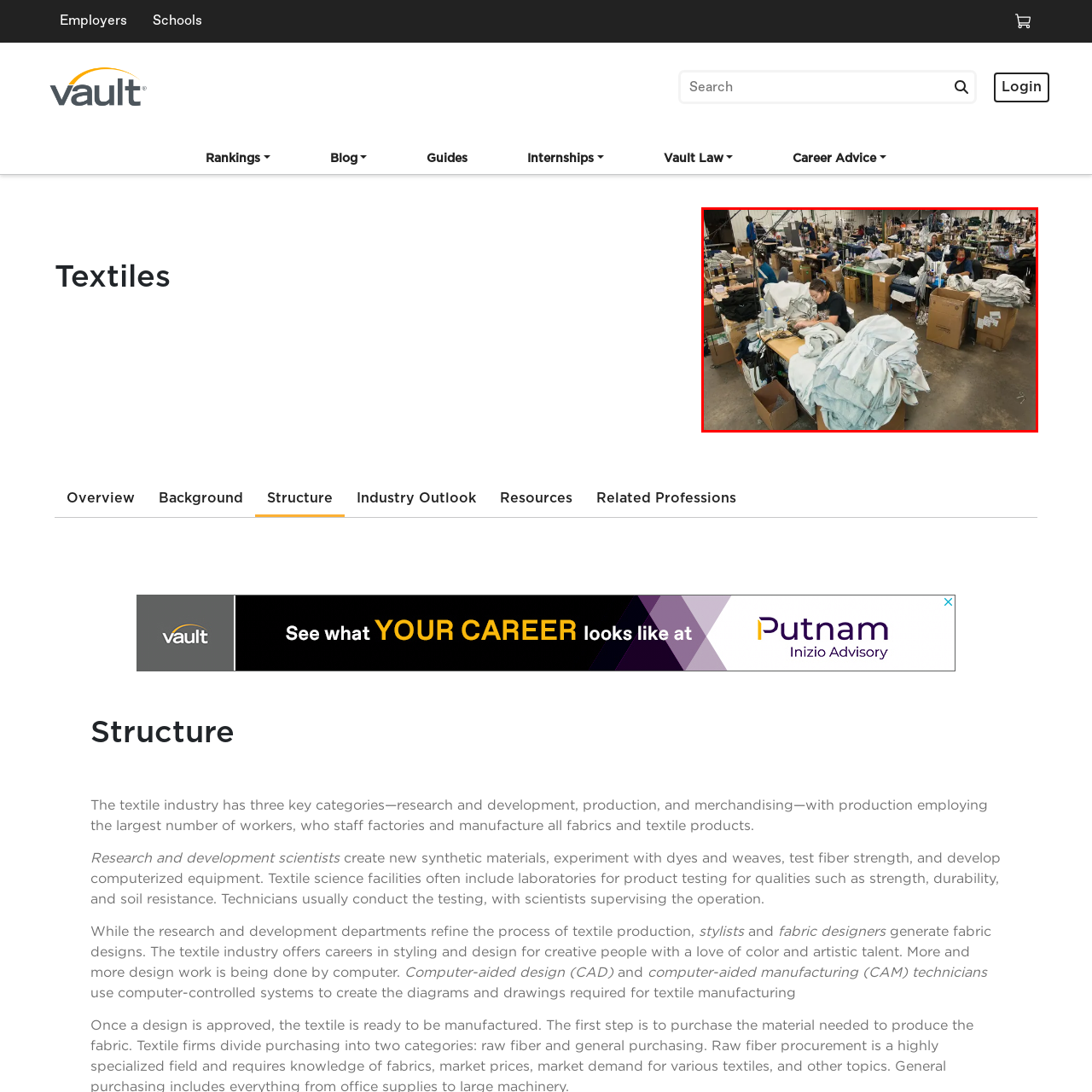Observe the image within the red bounding box carefully and provide an extensive answer to the following question using the visual cues: What is the environment filled with?

The environment is filled with sewing machines and boxes, which suggests that the facility is an active workspace focused on fabric manufacturing, with the necessary equipment and materials readily available.